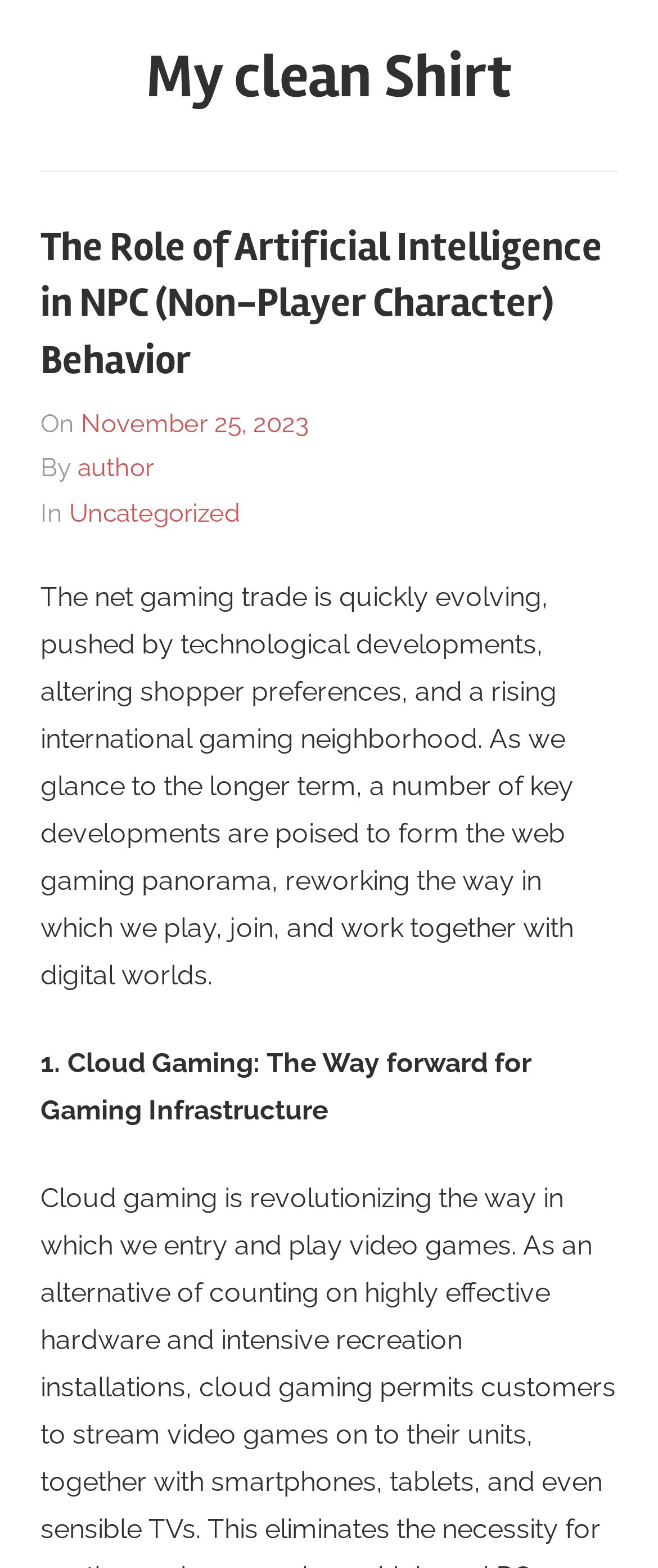Who is the author of the article?
Offer a detailed and full explanation in response to the question.

I found the author of the article by looking at the link 'author' which is located below the header and above the article content, next to the text 'By'.